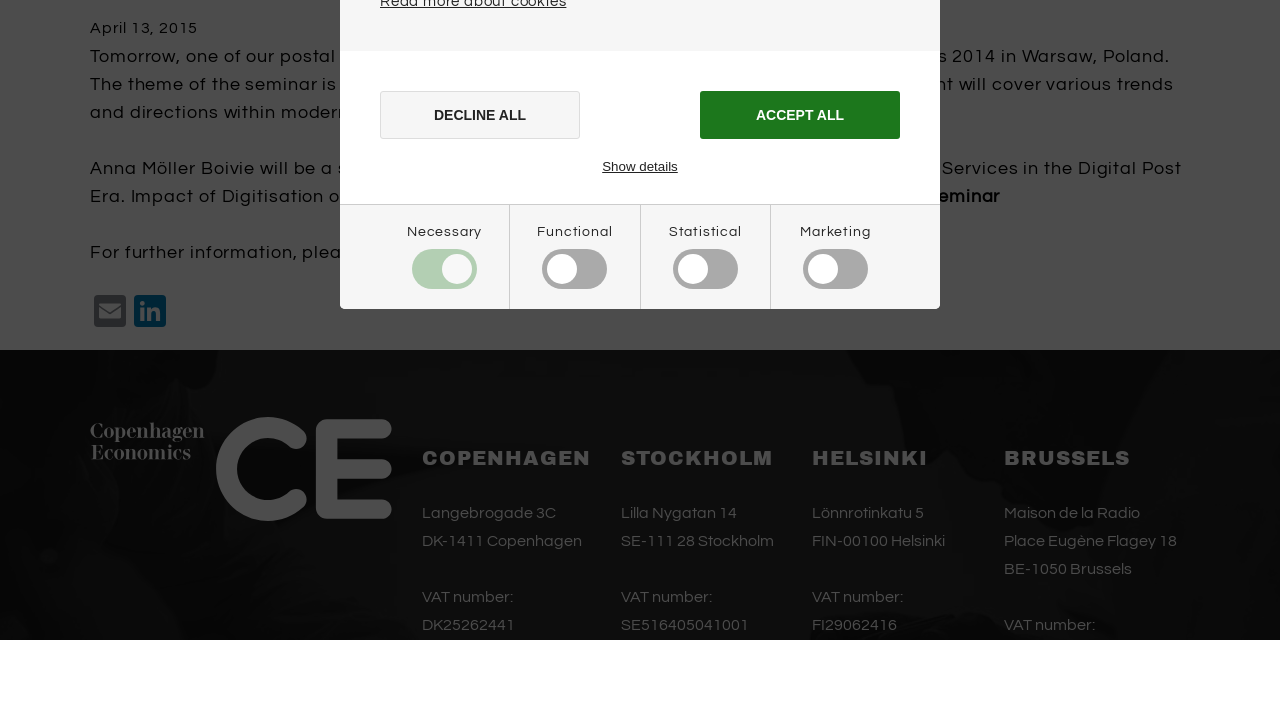Using the provided element description: "Anna Möller Boivie", determine the bounding box coordinates of the corresponding UI element in the screenshot.

[0.471, 0.342, 0.6, 0.368]